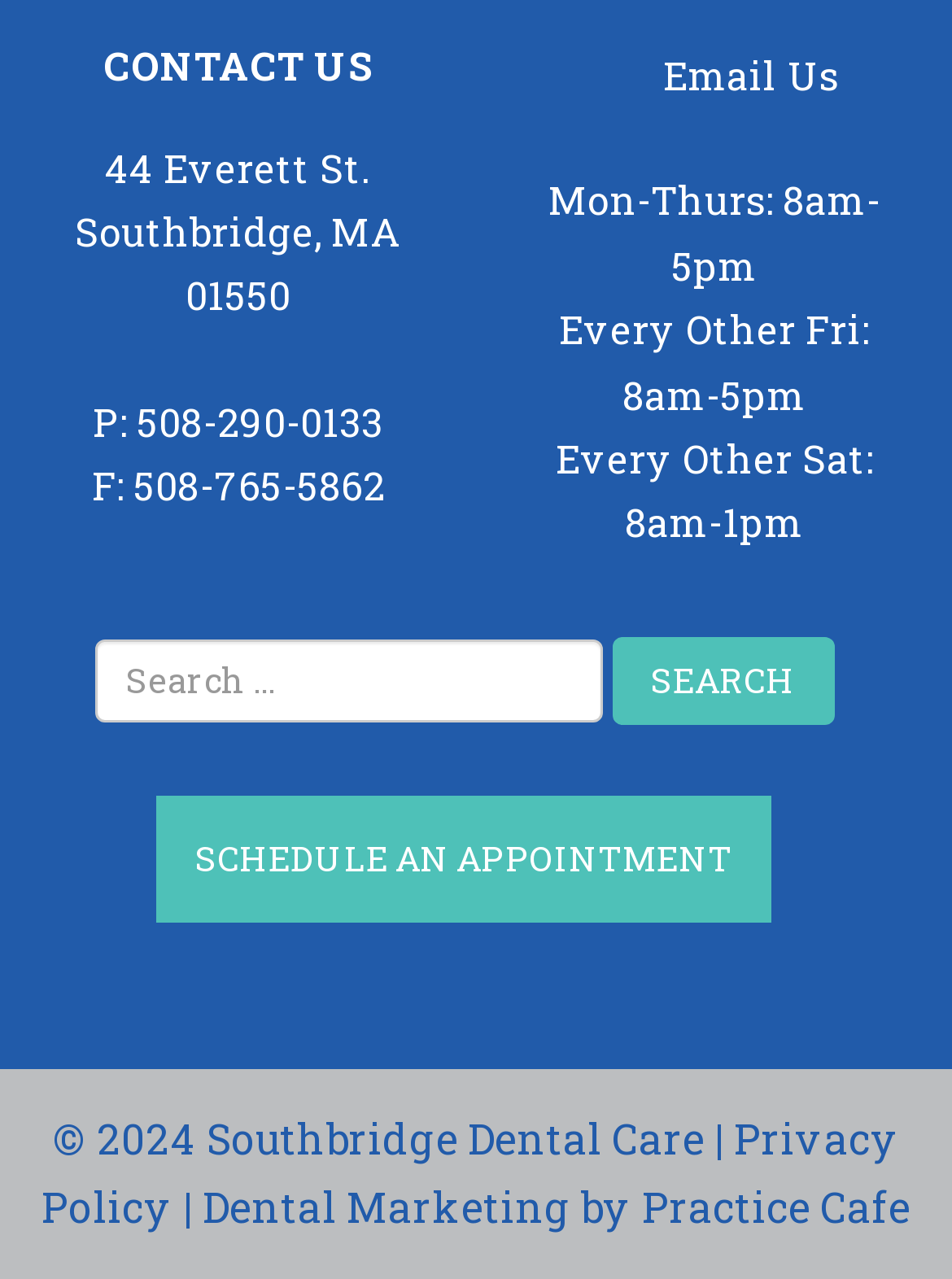Answer the question using only one word or a concise phrase: What is the address of Southbridge Dental Care?

44 Everett St., Southbridge, MA 01550